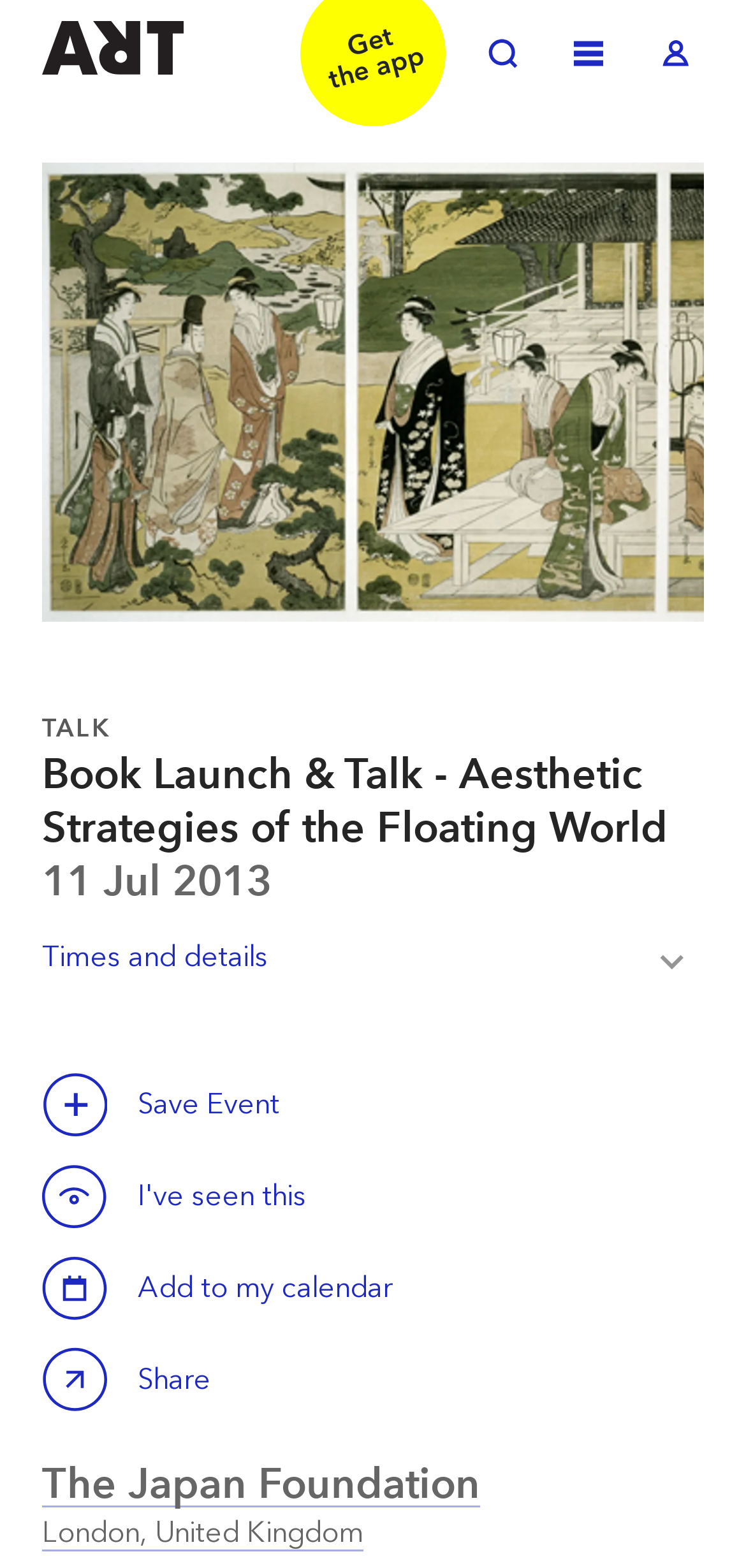Can you find the bounding box coordinates for the element to click on to achieve the instruction: "Click the 'Welcome to ArtRabbit' link"?

[0.056, 0.013, 0.249, 0.048]